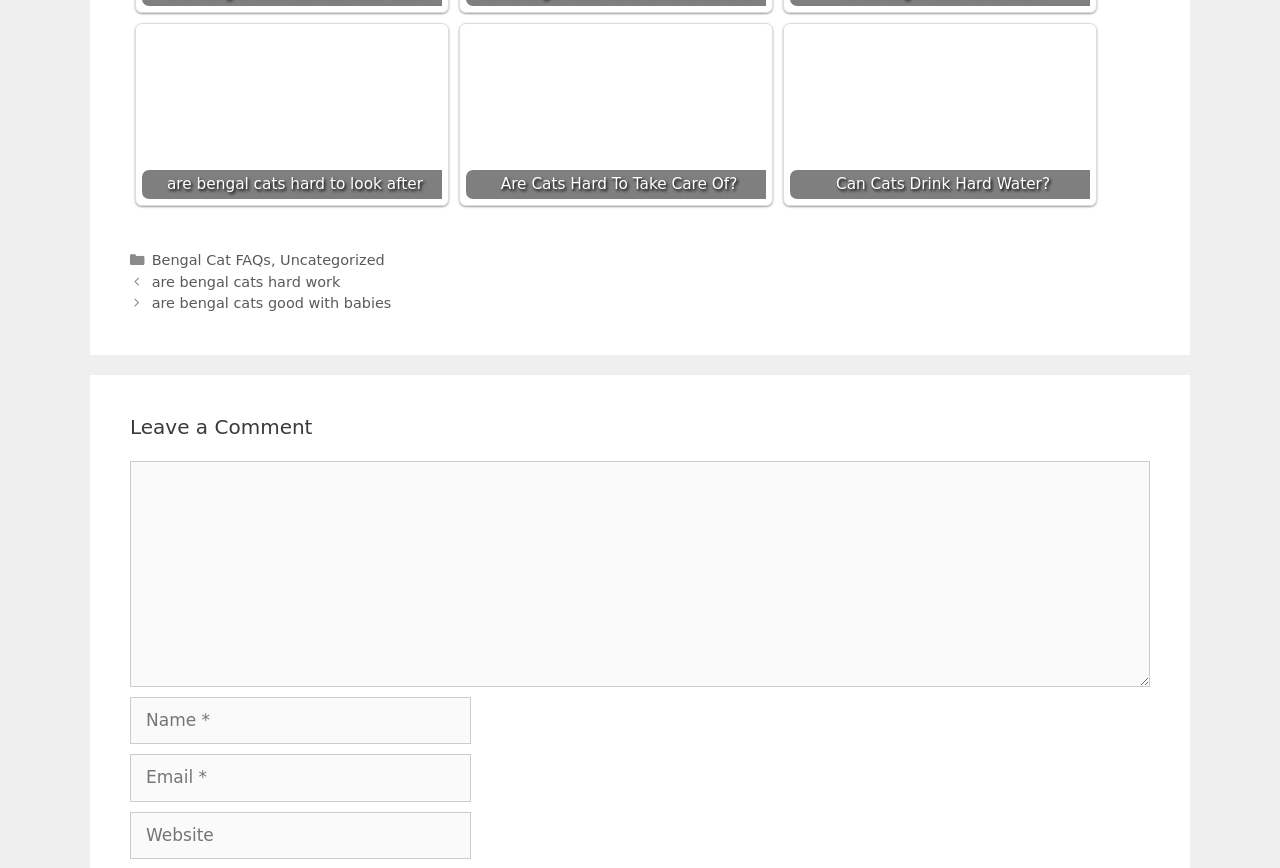What is the topic of the first link?
Utilize the information in the image to give a detailed answer to the question.

The first link has an OCR text 'are bengal cats hard to look after', which indicates that the topic of the link is related to Bengal cats.